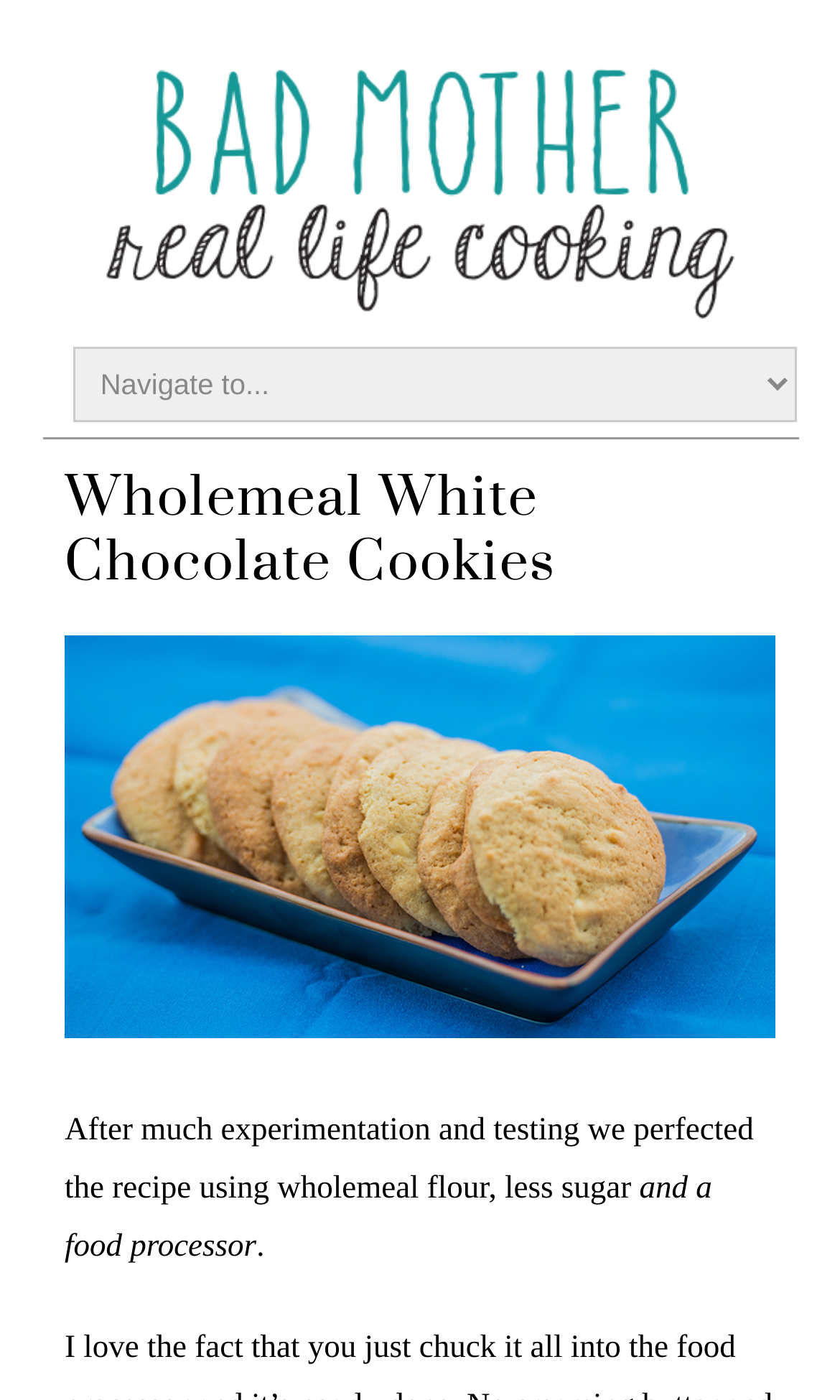Identify the bounding box coordinates for the UI element described as follows: Wholemeal White Chocolate Cookies. Use the format (top-left x, top-left y, bottom-right x, bottom-right y) and ensure all values are floating point numbers between 0 and 1.

[0.077, 0.302, 0.662, 0.448]